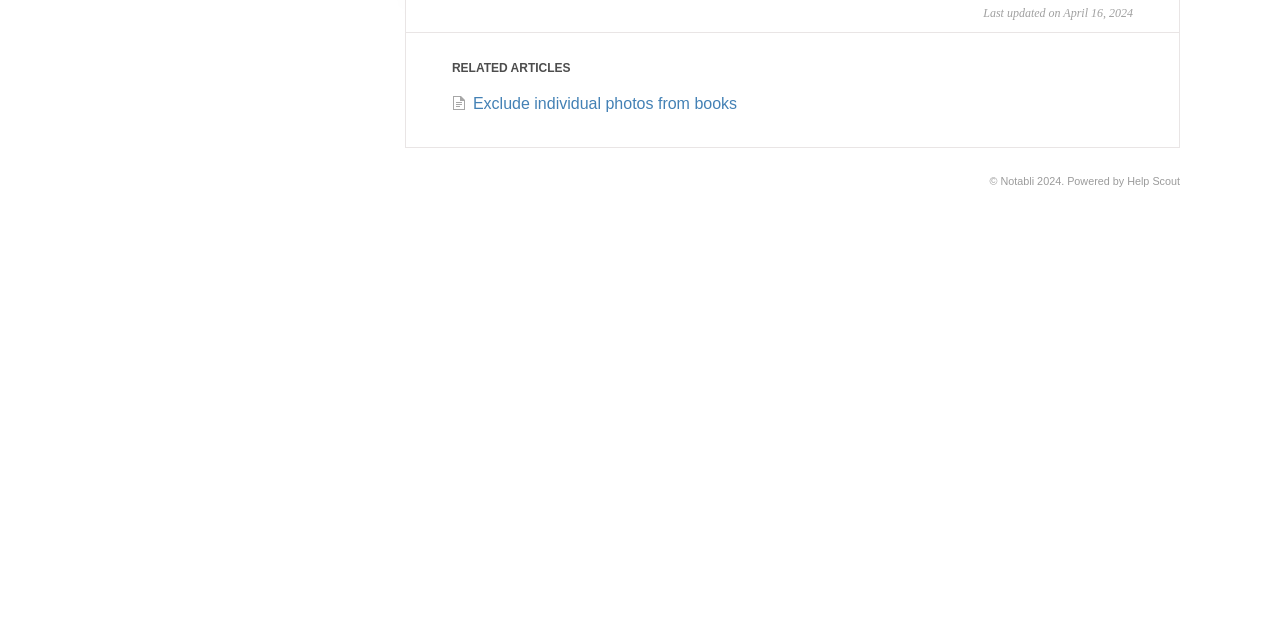Find the bounding box coordinates for the UI element whose description is: "Exclude individual photos from books". The coordinates should be four float numbers between 0 and 1, in the format [left, top, right, bottom].

[0.352, 0.148, 0.576, 0.175]